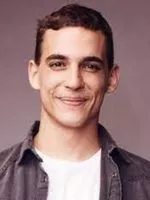Explain in detail what you see in the image.

This image features Miguel Herrán, known for his role as Río in the popular Spanish series "Money Heist" (La Casa de Papel). He is shown smiling, displaying a friendly demeanor. Herrán's character is a key member of the heist team, bringing a blend of charm and complexity to the storyline. The portrait captures the youthful essence and charisma that resonated with fans, contributing to the show's immense success. His performance as Río showcases his versatility as an actor, appealing to audiences worldwide.